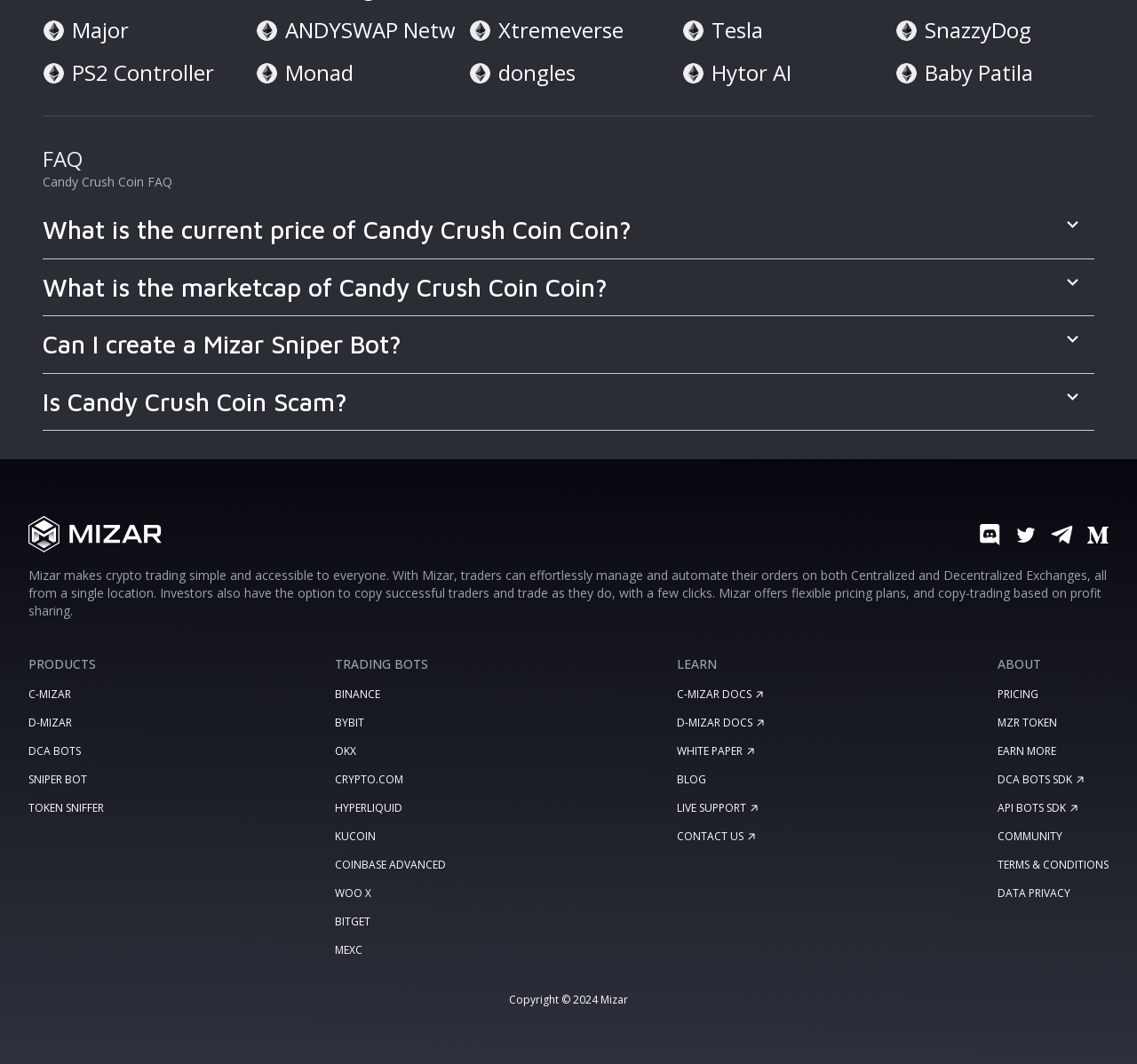What is the name of the logo at the top left corner?
Please provide a single word or phrase as your answer based on the screenshot.

ETH